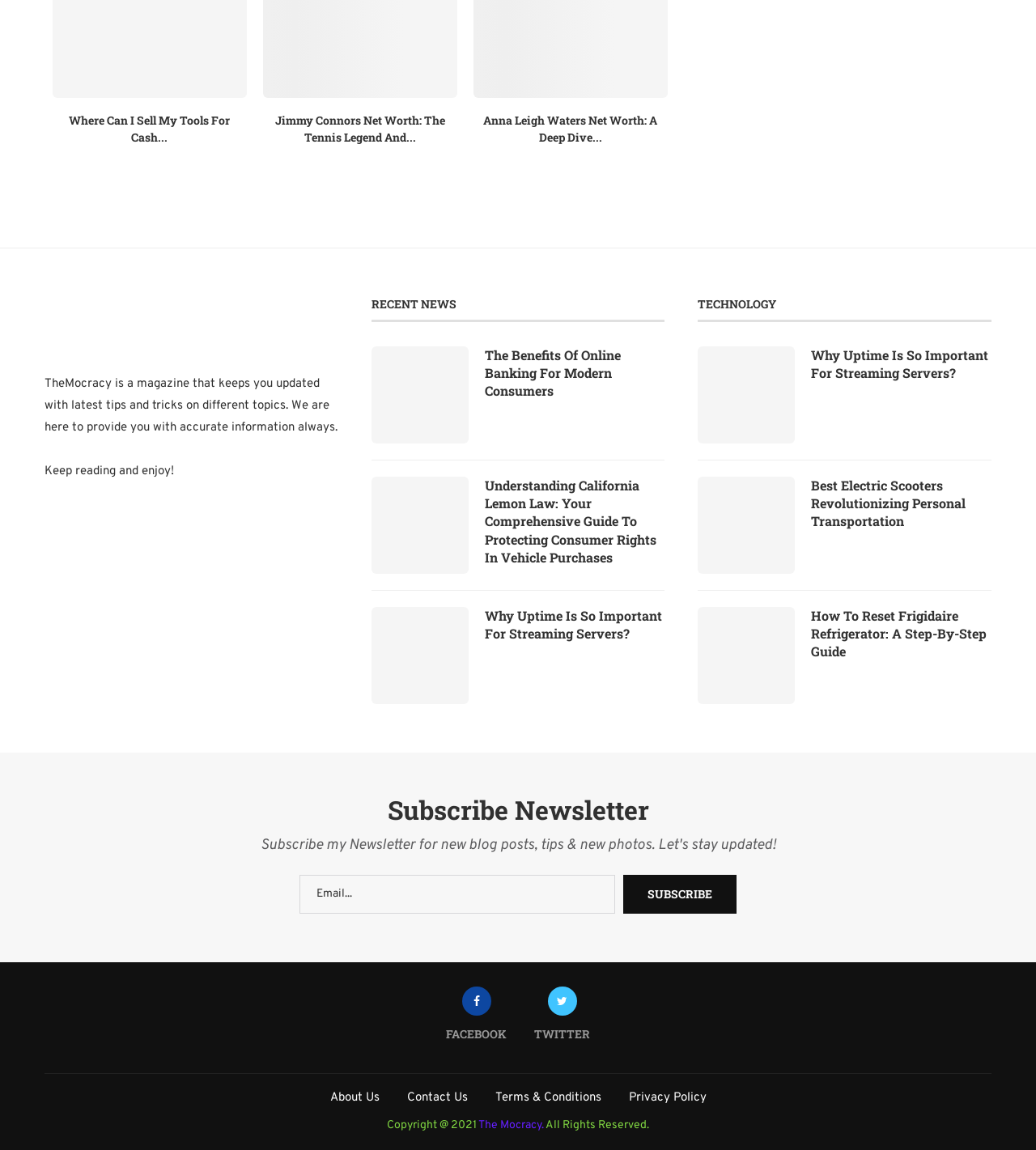Please identify the bounding box coordinates of the region to click in order to complete the given instruction: "Learn more about The Mocracy". The coordinates should be four float numbers between 0 and 1, i.e., [left, top, right, bottom].

[0.043, 0.261, 0.326, 0.321]